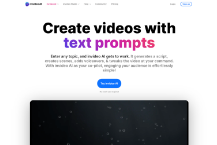Who is InVideo's tool targeted at?
Please answer the question with a single word or phrase, referencing the image.

Novices and professionals